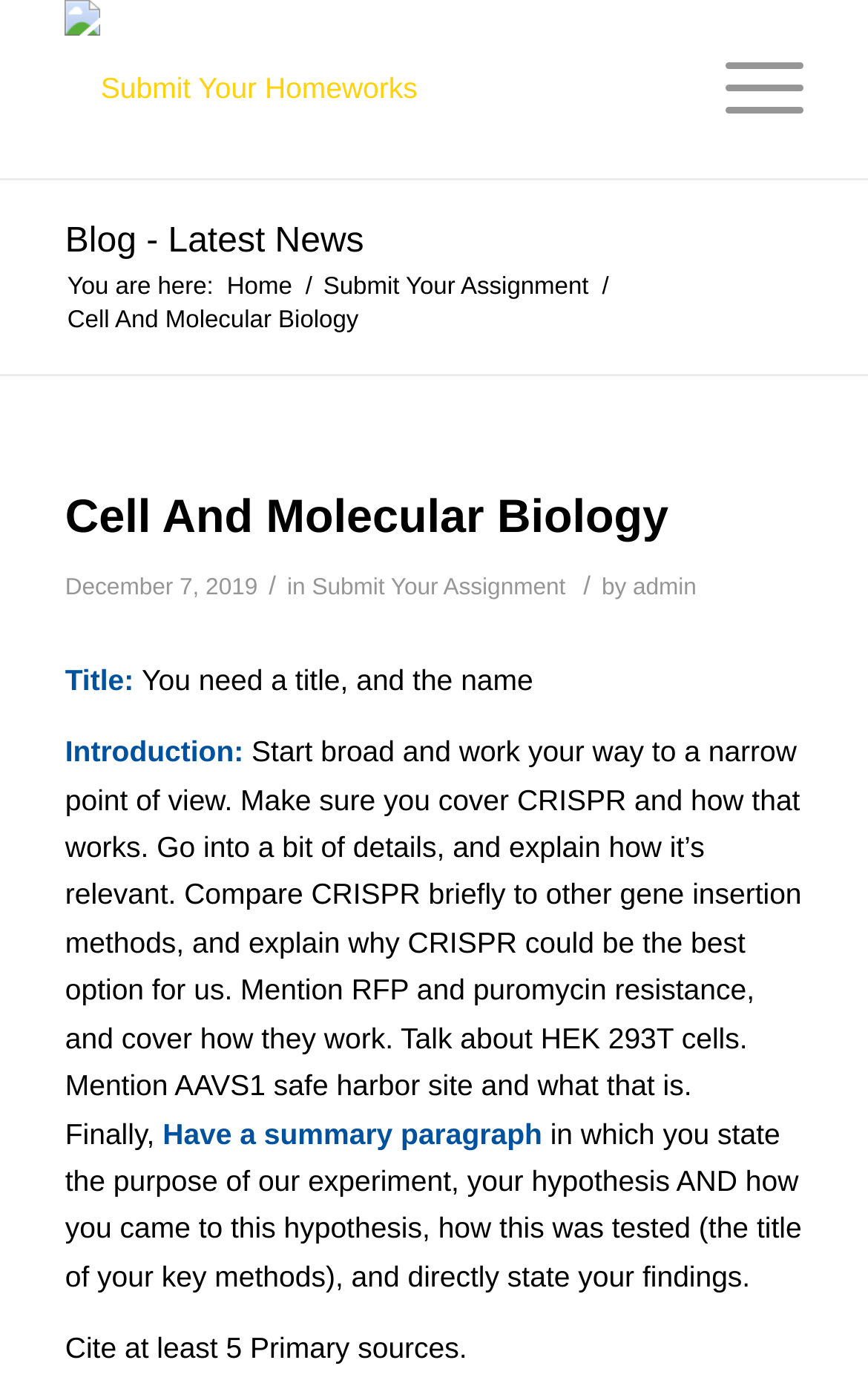Carefully observe the image and respond to the question with a detailed answer:
What is the name of the safe harbor site mentioned?

The webpage mentions the AAVS1 safe harbor site, which is a specific location in the genome where genes can be inserted safely.